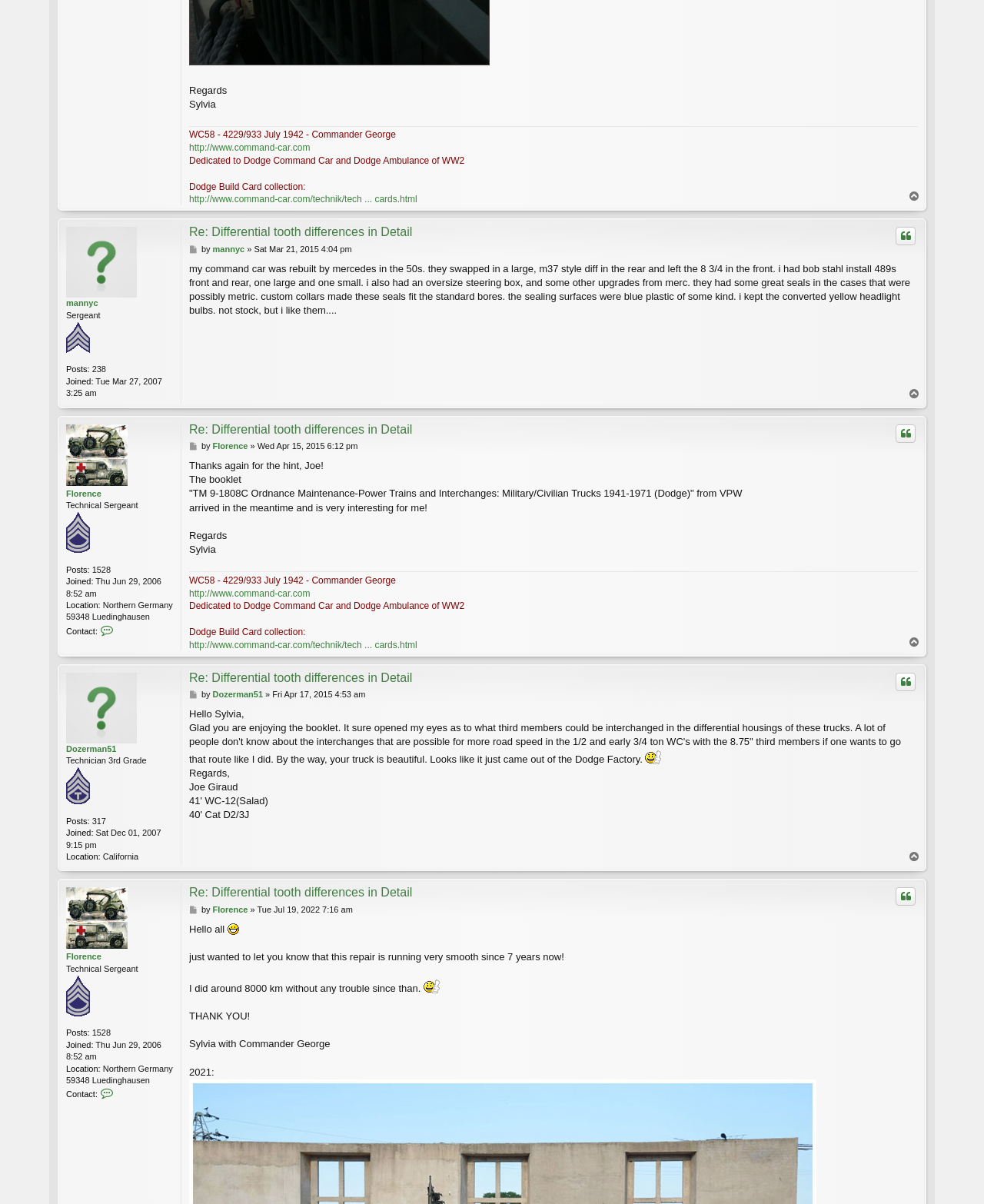What is the topic of the discussion on this webpage?
Refer to the image and offer an in-depth and detailed answer to the question.

I found the heading 'Re: Differential tooth differences in Detail' repeated multiple times on the webpage, indicating that it is the topic of discussion.